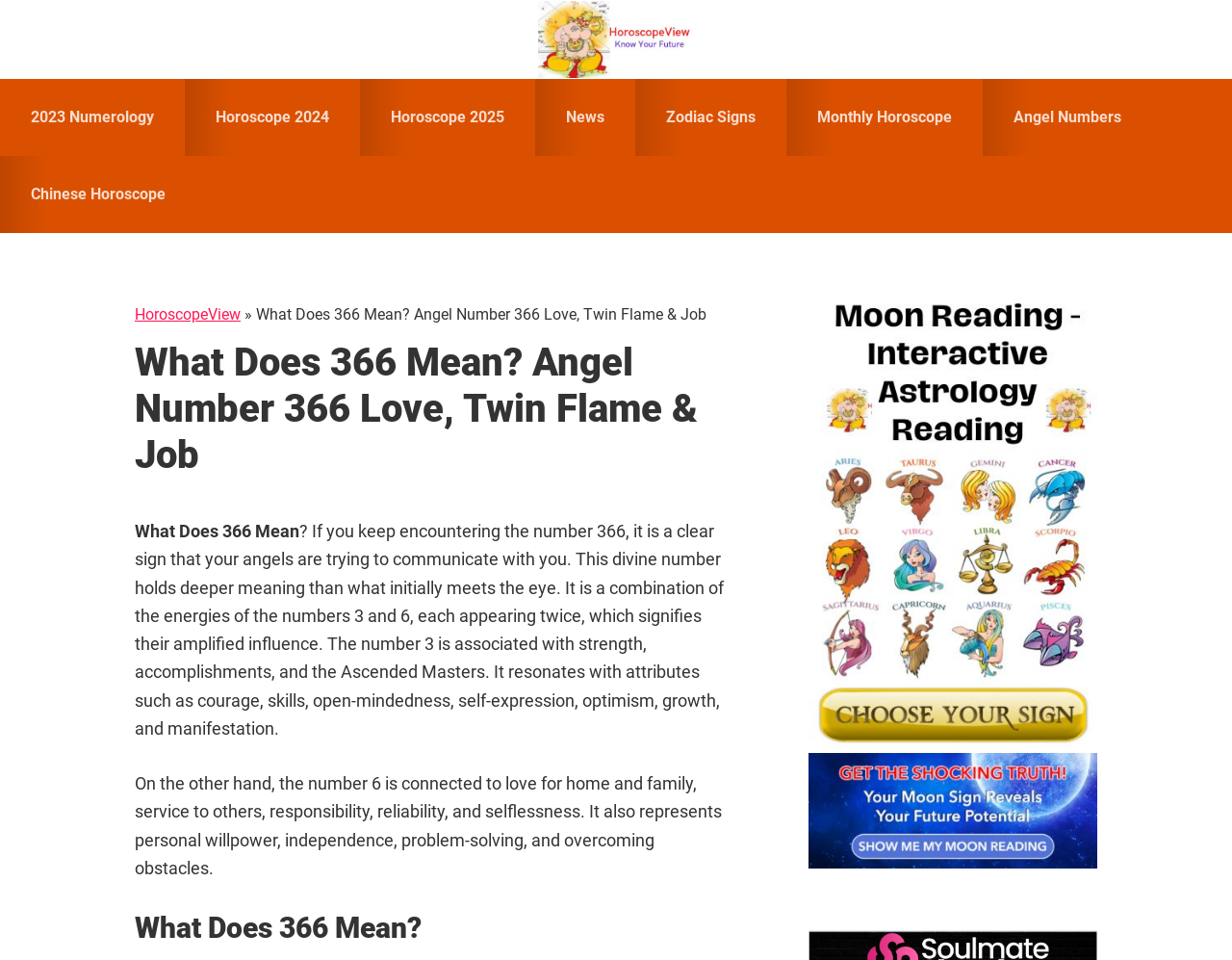Find the bounding box coordinates of the area to click in order to follow the instruction: "Get a 'moon reading - interactive astrology reading'".

[0.656, 0.303, 0.891, 0.905]